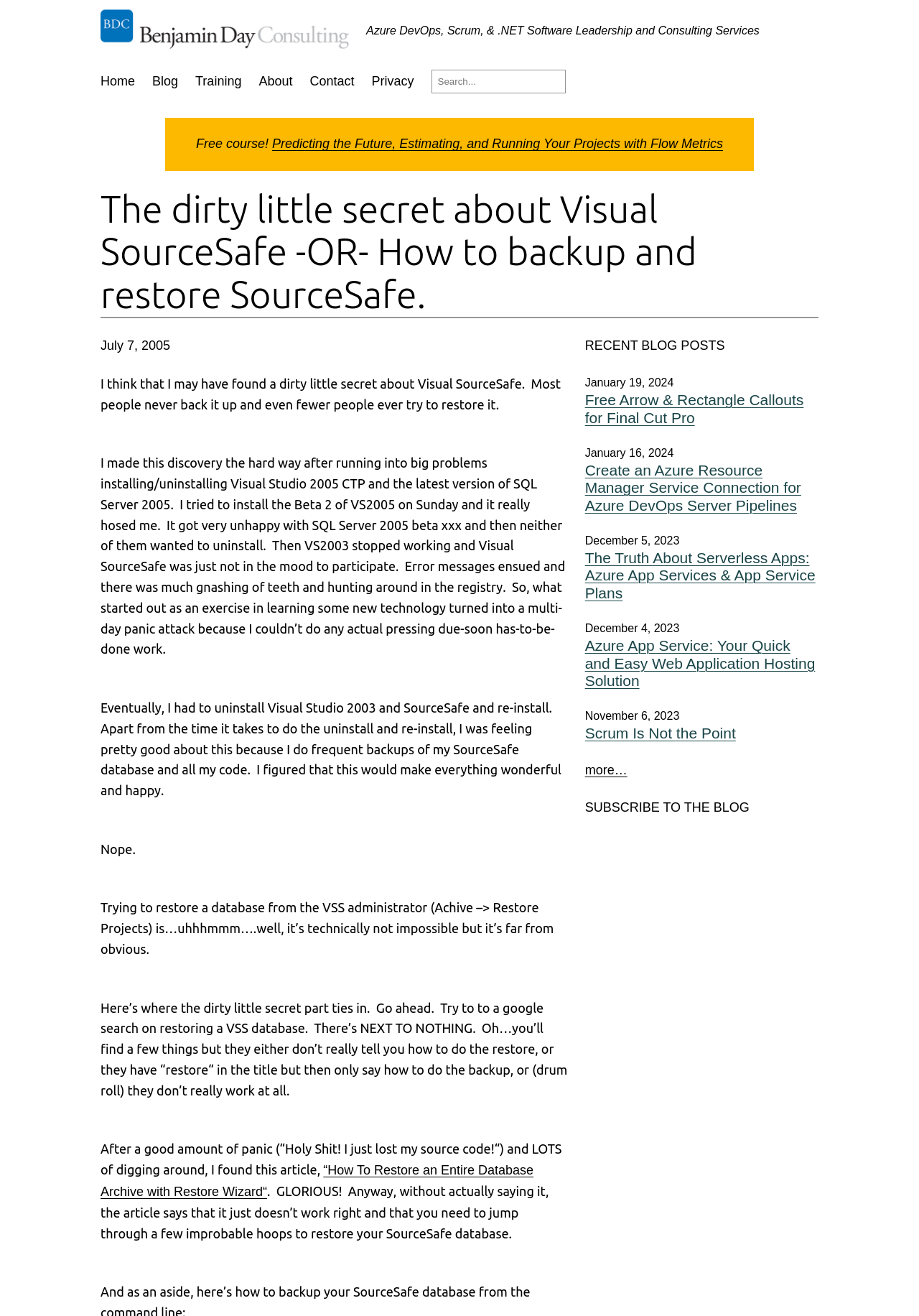Locate the bounding box coordinates of the clickable region to complete the following instruction: "Click the 'Home' link."

[0.109, 0.054, 0.147, 0.07]